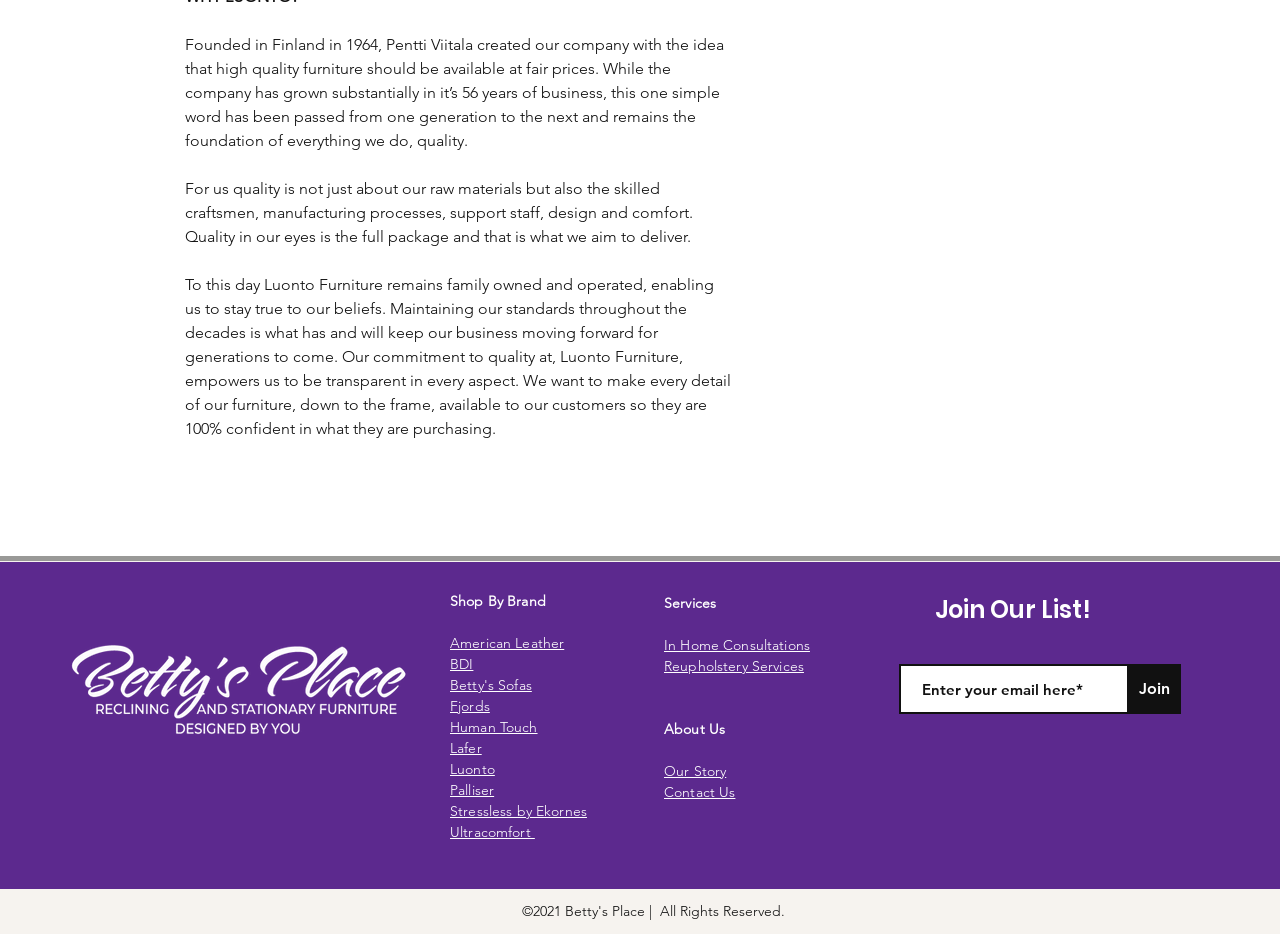Please indicate the bounding box coordinates for the clickable area to complete the following task: "Click on the 'American Leather' brand". The coordinates should be specified as four float numbers between 0 and 1, i.e., [left, top, right, bottom].

[0.352, 0.679, 0.441, 0.698]